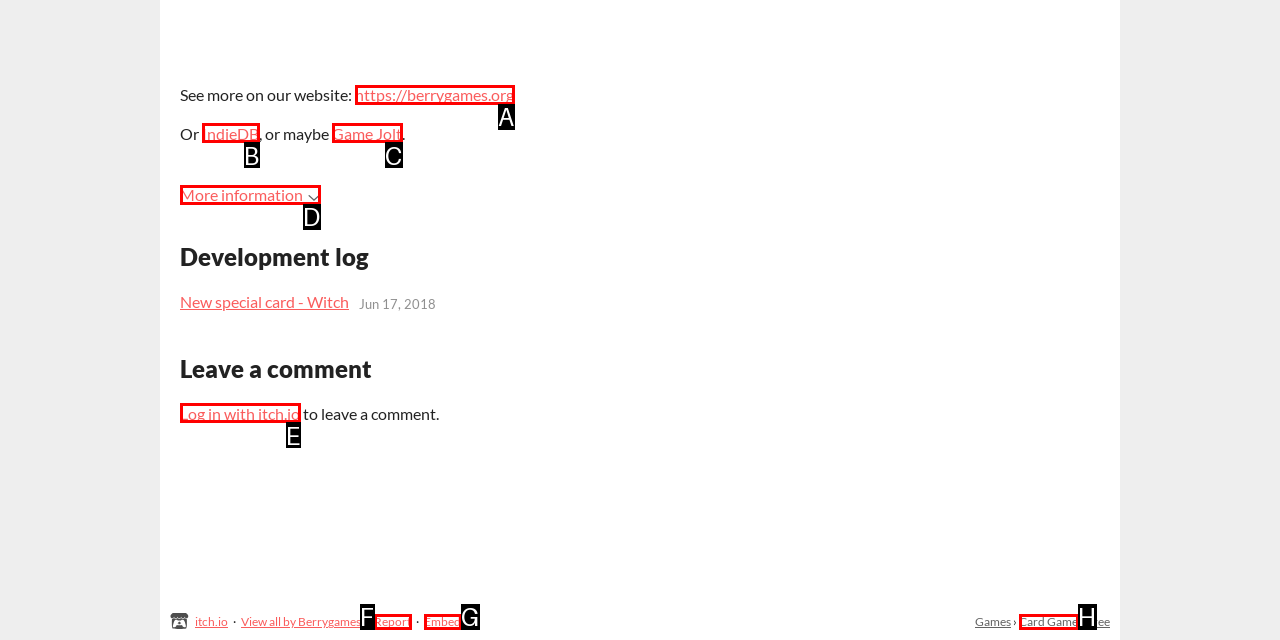Determine which HTML element matches the given description: Embed. Provide the corresponding option's letter directly.

G